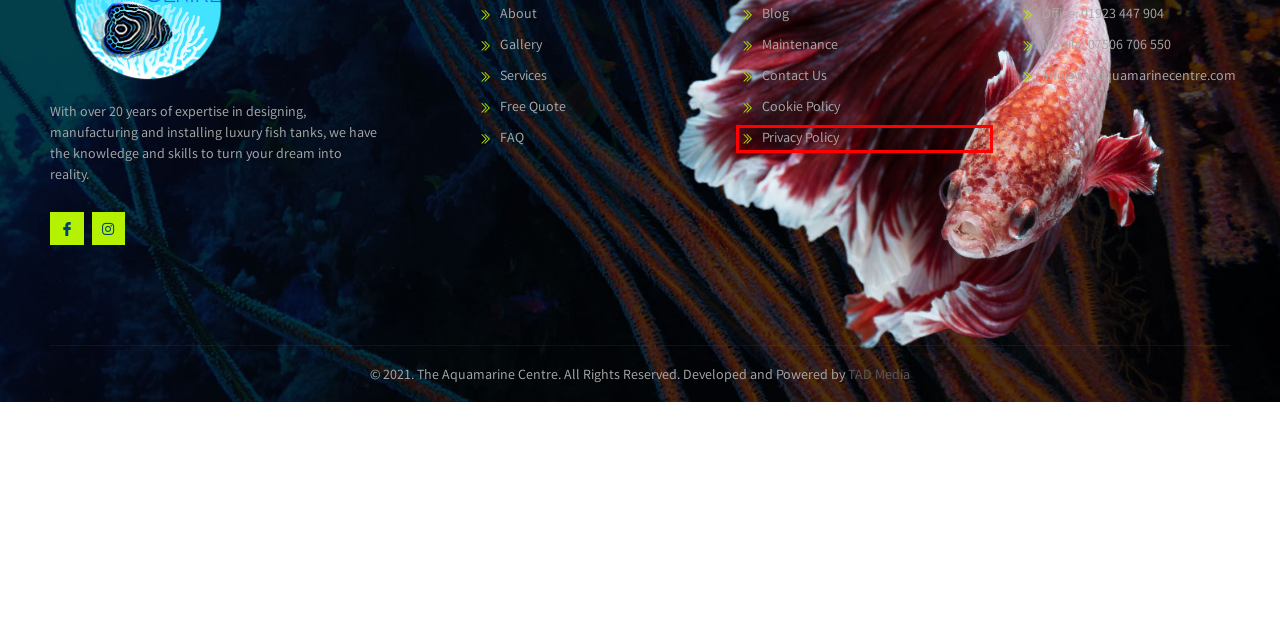You have a screenshot of a webpage with a red rectangle bounding box. Identify the best webpage description that corresponds to the new webpage after clicking the element within the red bounding box. Here are the candidates:
A. Privacy Policy - The Aquamarine Centre
B. About Us - The Aquamarine Centre
C. Aquariums - The Aquamarine Centre
D. Maintenance - The Aquamarine Centre
E. Services - The Aquamarine Centre
F. Free Quote - The Aquamarine Centre
G. Cookie Policy - The Aquamarine Centre
H. Frequently Asked Questions - The Aquamarine Centre

A